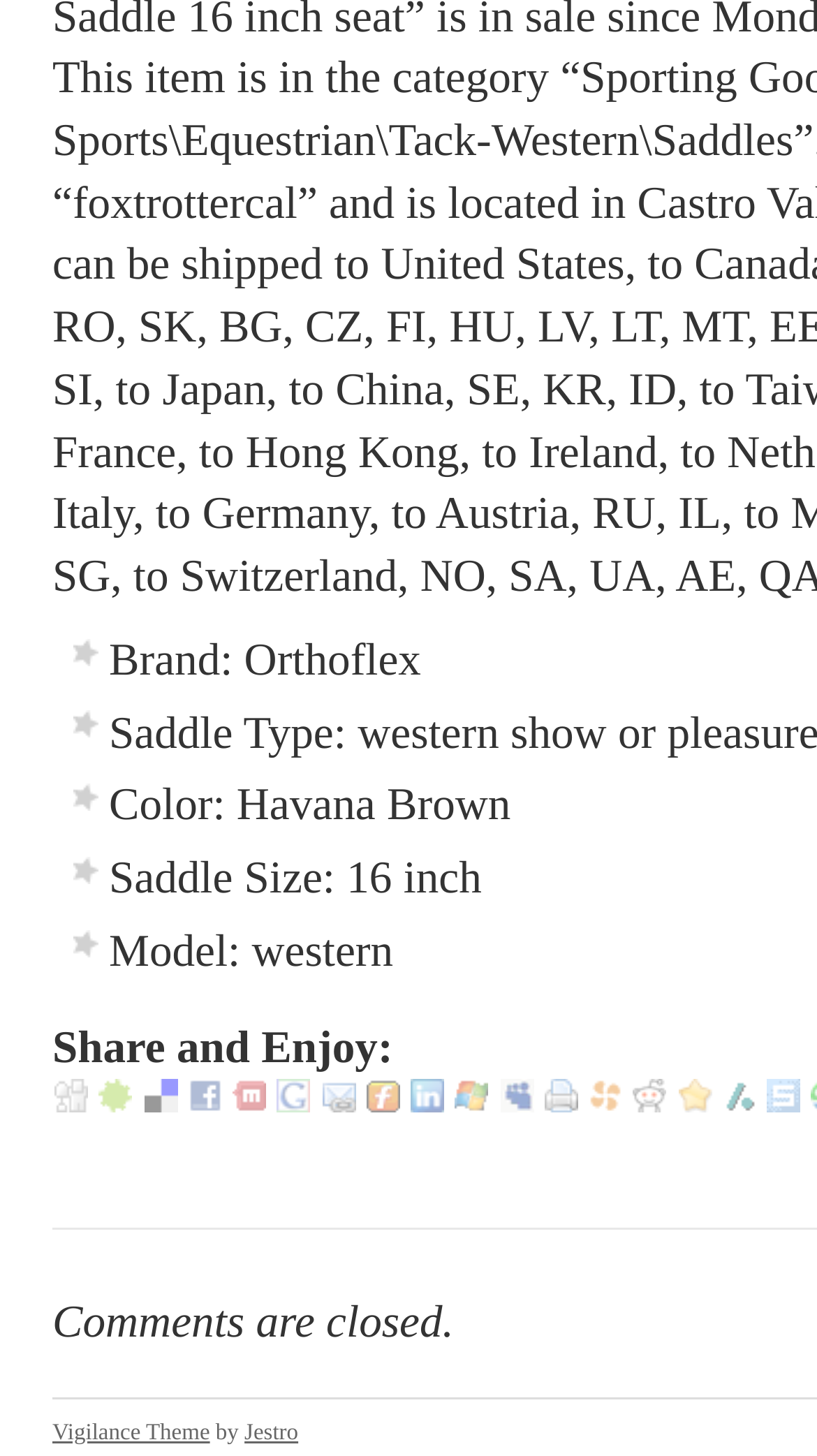Provide the bounding box coordinates of the HTML element this sentence describes: "title="Print this article!"". The bounding box coordinates consist of four float numbers between 0 and 1, i.e., [left, top, right, bottom].

[0.666, 0.747, 0.707, 0.769]